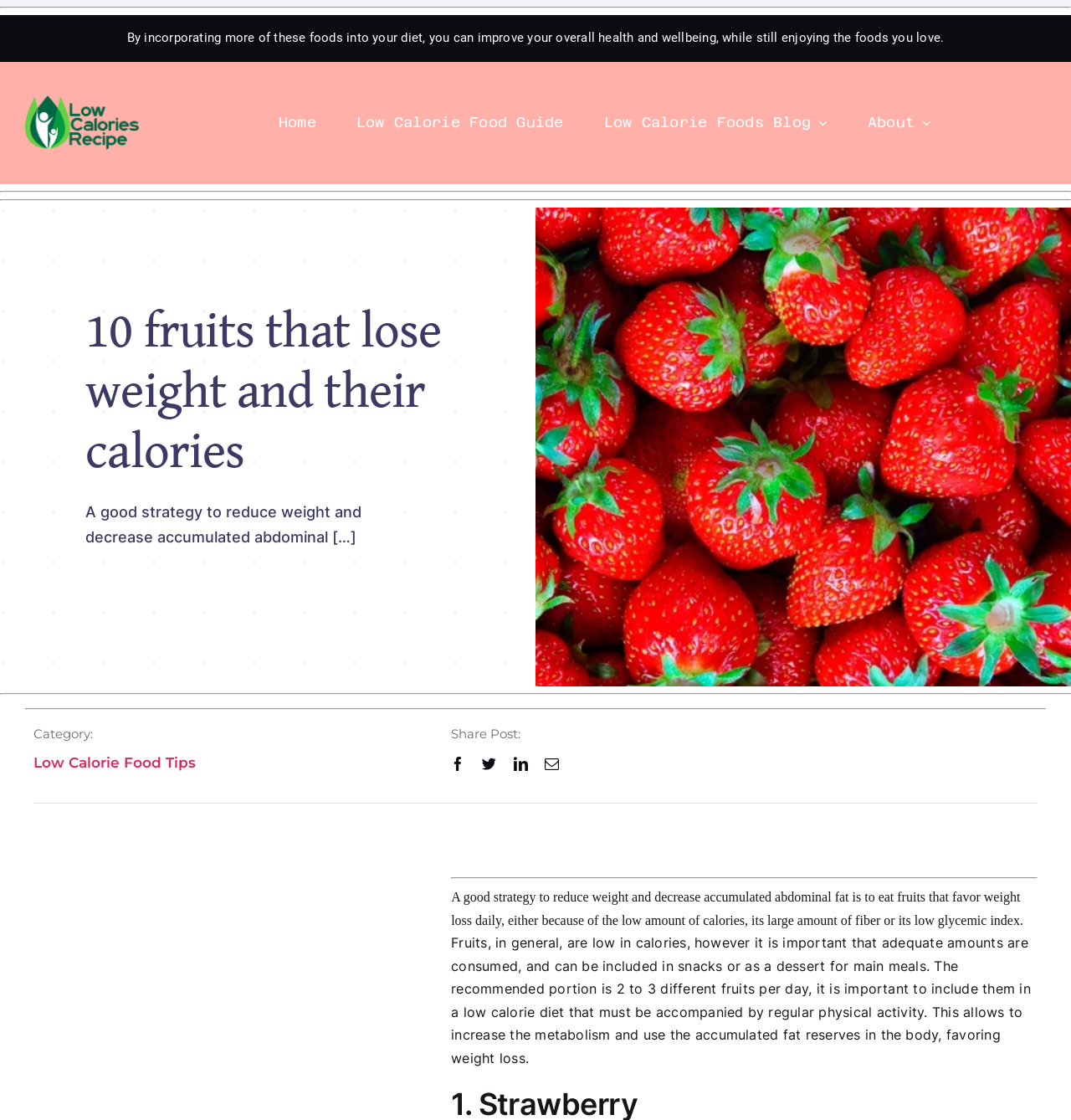What is the recommended daily portion of fruits?
Kindly answer the question with as much detail as you can.

According to the webpage, it is recommended to consume 2 to 3 different fruits per day as part of a low-calorie diet accompanied by regular physical activity to increase metabolism and favor weight loss.